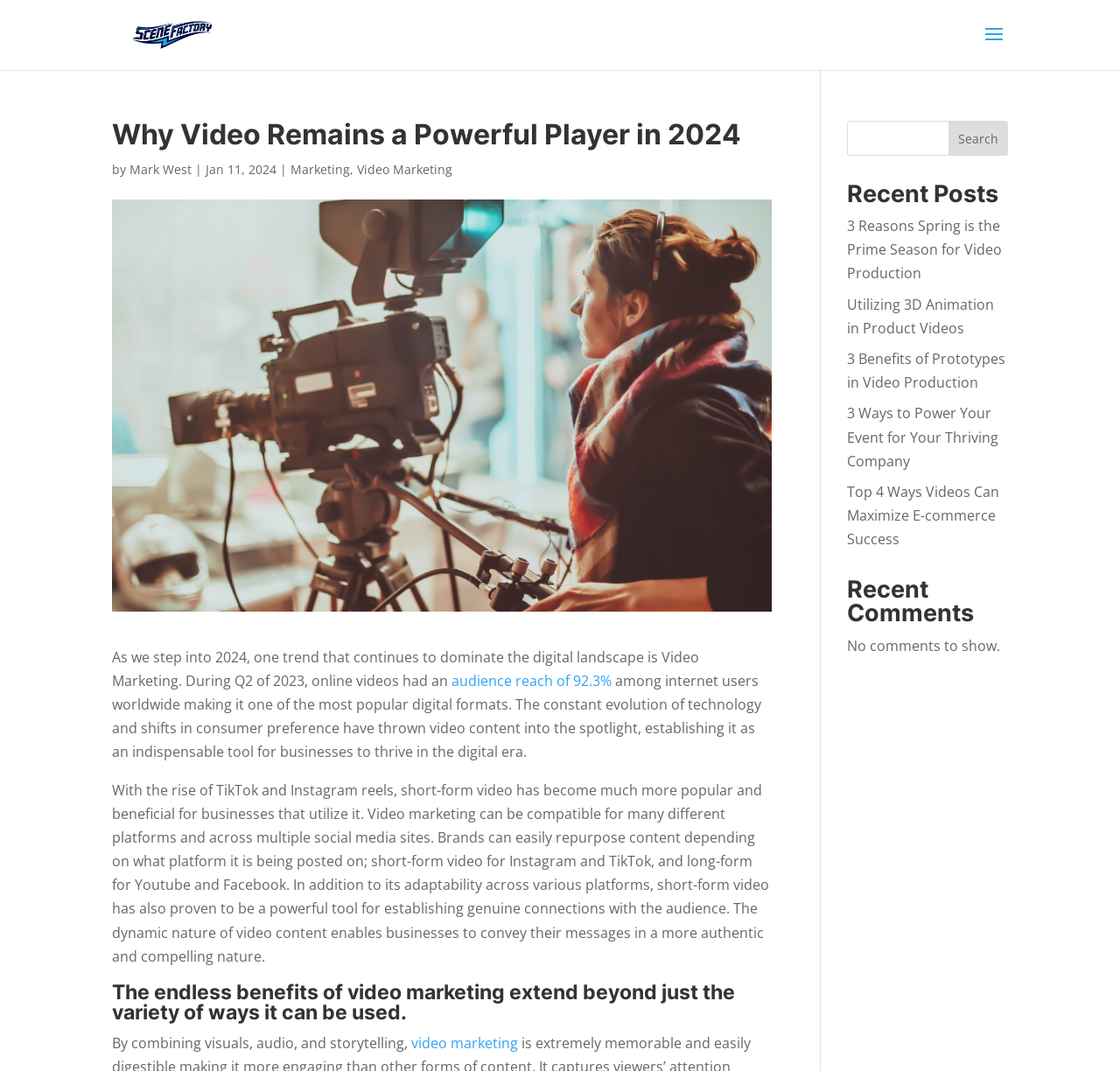Find the bounding box coordinates of the element to click in order to complete this instruction: "Click the 'SceneFactory' link". The bounding box coordinates must be four float numbers between 0 and 1, denoted as [left, top, right, bottom].

[0.103, 0.022, 0.271, 0.04]